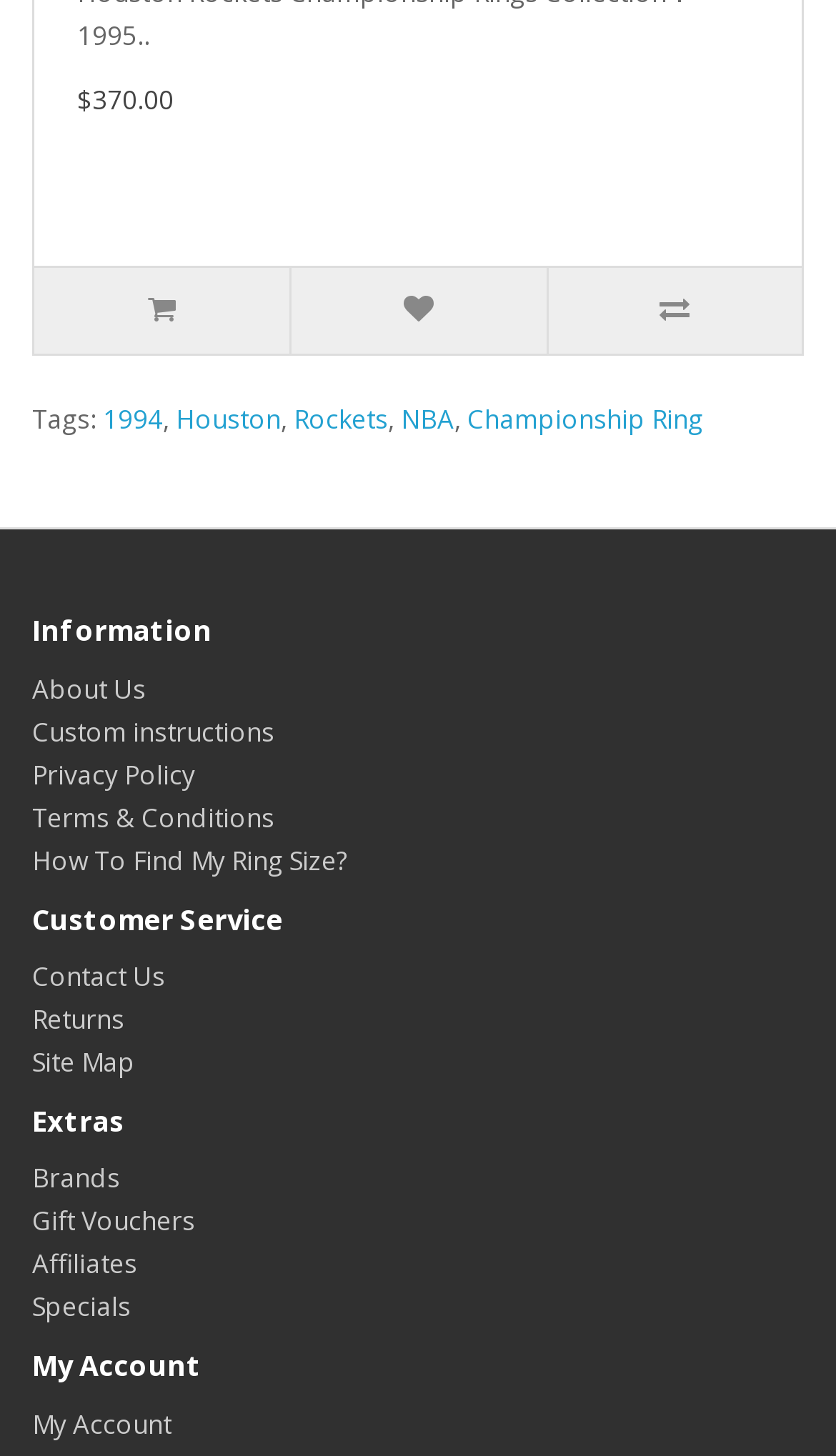Identify the bounding box coordinates of the clickable region necessary to fulfill the following instruction: "Check out brands". The bounding box coordinates should be four float numbers between 0 and 1, i.e., [left, top, right, bottom].

[0.038, 0.797, 0.144, 0.822]